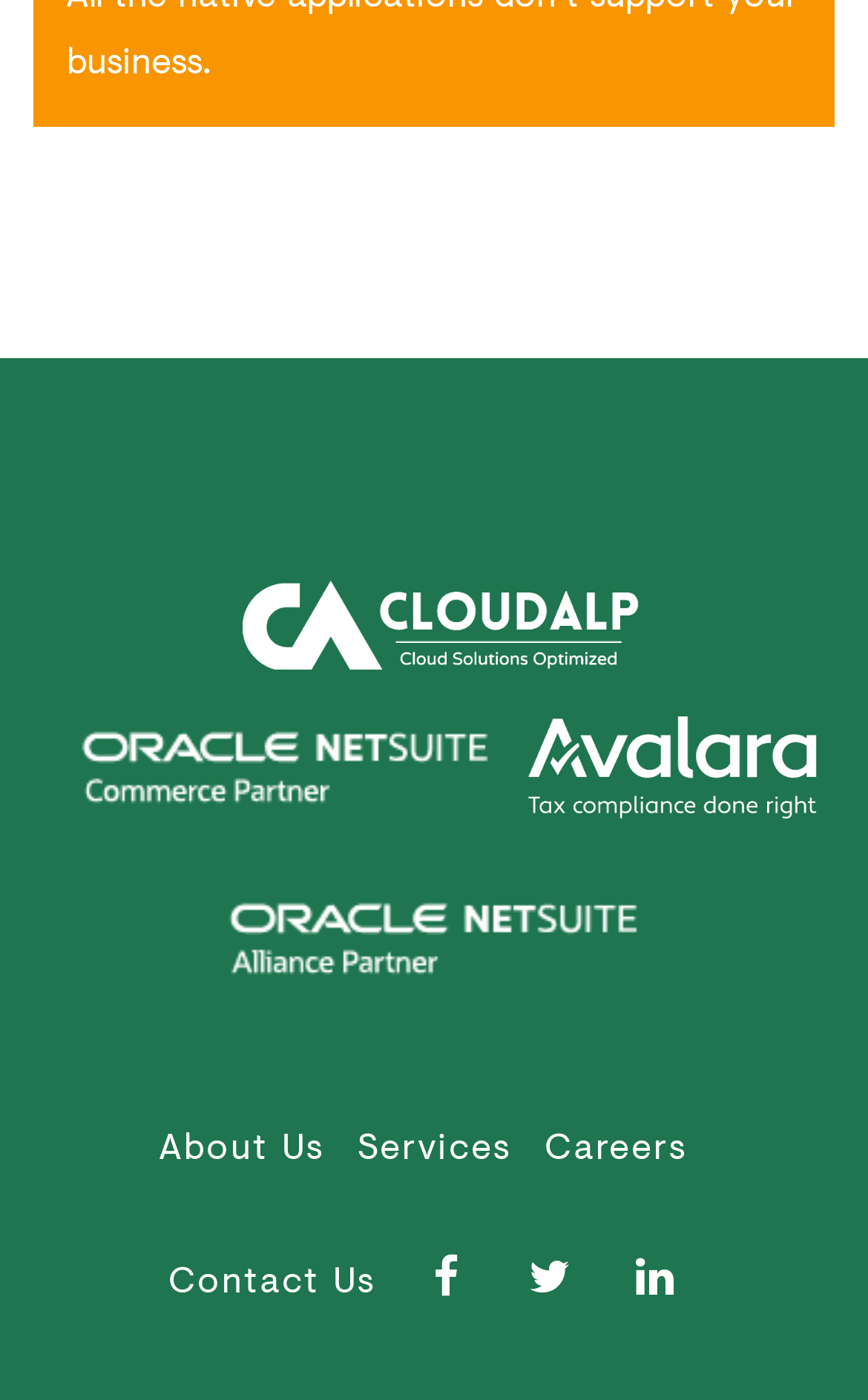Answer the following in one word or a short phrase: 
What is the last link in the footer?

LinkedIn